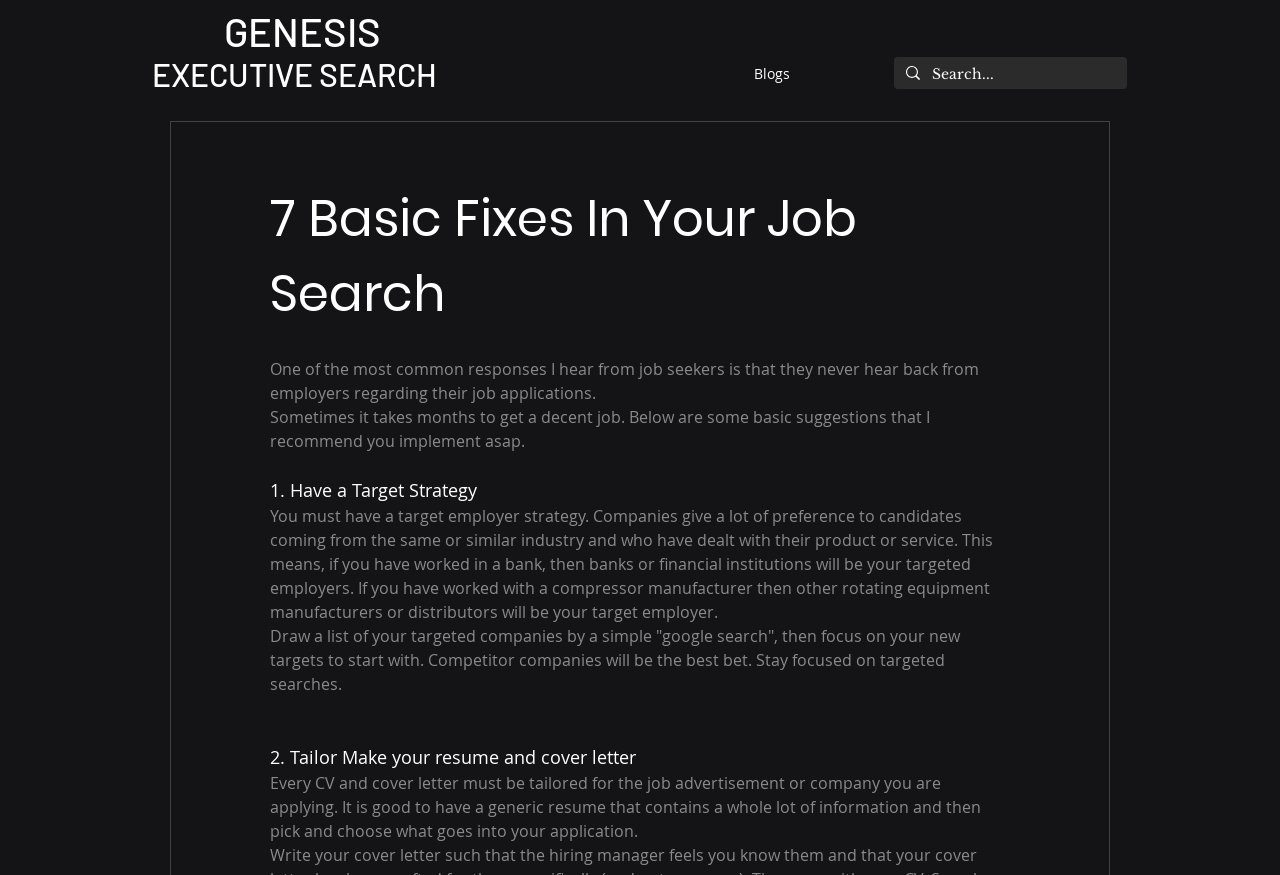Provide the bounding box coordinates of the HTML element this sentence describes: "EXECUTIVE SEARCH". The bounding box coordinates consist of four float numbers between 0 and 1, i.e., [left, top, right, bottom].

[0.119, 0.063, 0.341, 0.106]